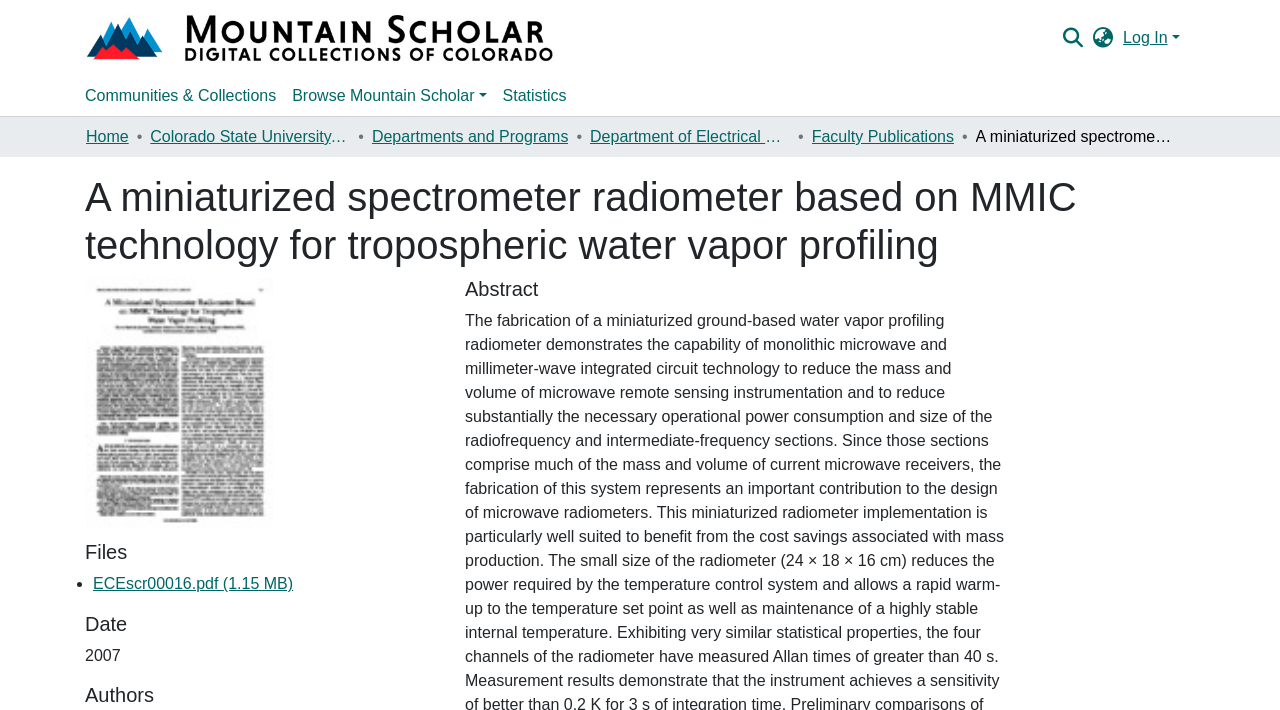Please determine the bounding box coordinates of the element's region to click in order to carry out the following instruction: "Browse Mountain Scholar". The coordinates should be four float numbers between 0 and 1, i.e., [left, top, right, bottom].

[0.222, 0.107, 0.386, 0.163]